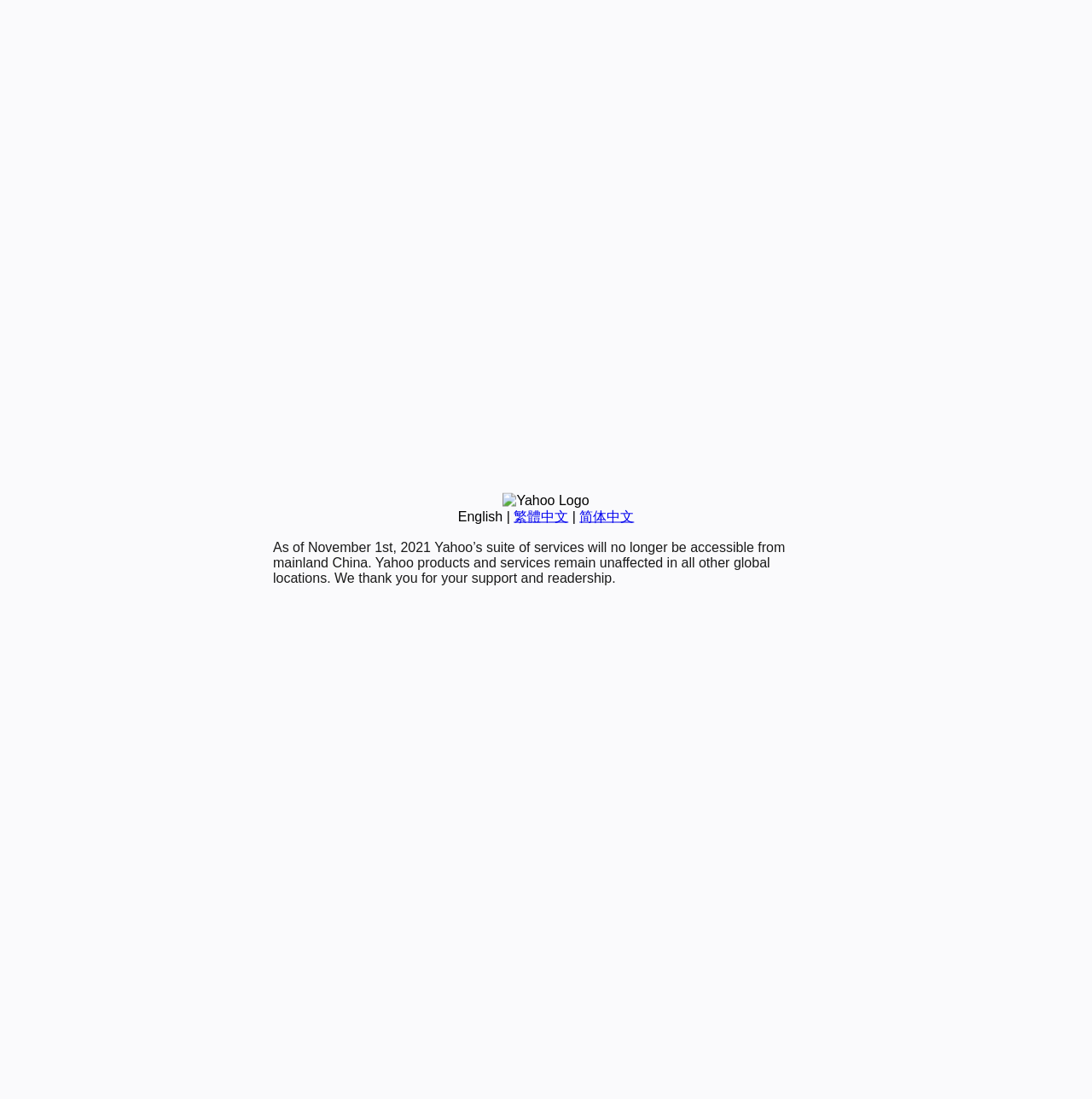Determine the bounding box for the described HTML element: "简体中文". Ensure the coordinates are four float numbers between 0 and 1 in the format [left, top, right, bottom].

[0.531, 0.463, 0.581, 0.476]